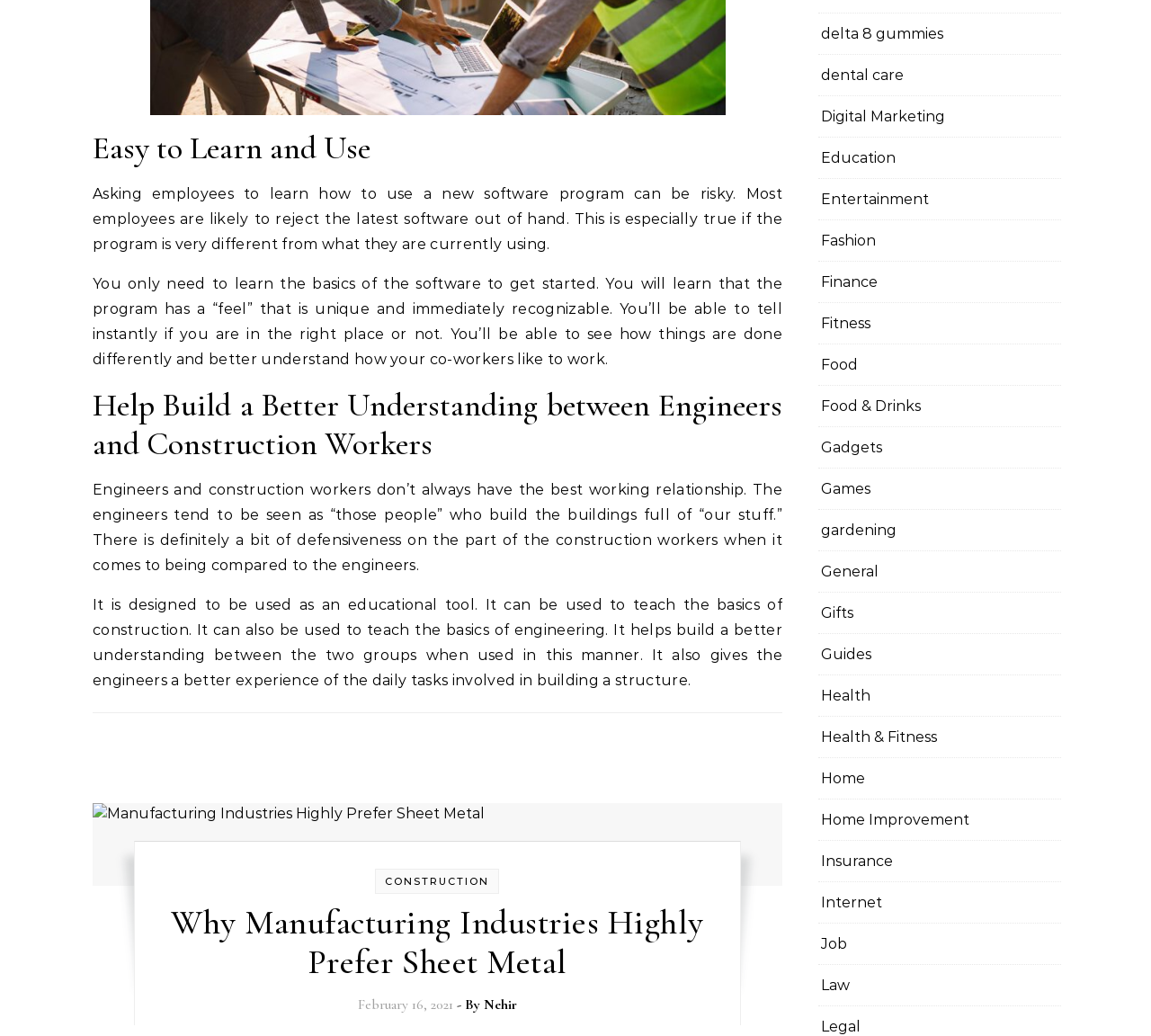Determine the coordinates of the bounding box that should be clicked to complete the instruction: "Learn about 'Digital Marketing'". The coordinates should be represented by four float numbers between 0 and 1: [left, top, right, bottom].

[0.713, 0.093, 0.821, 0.132]